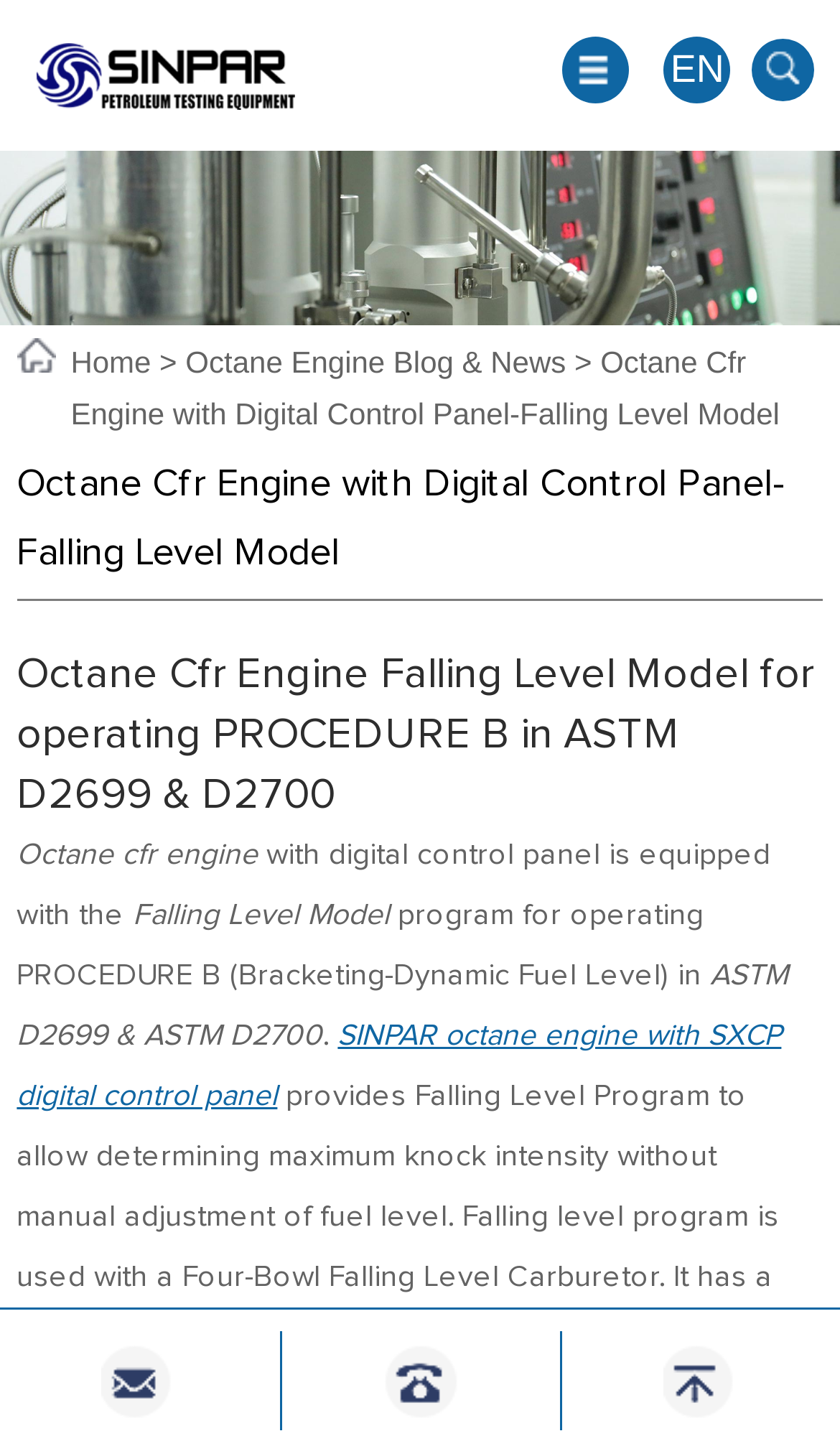Use a single word or phrase to answer this question: 
How can I contact the company?

E-mail or whatsapp